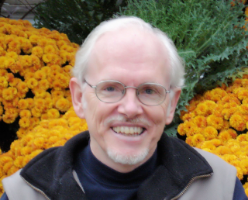Provide a thorough description of what you see in the image.

The image features a smiling man with light hair and glasses, dressed in a dark sweater with a light-colored vest. He appears cheerful and approachable, set against a vibrant backdrop of orange marigold flowers, which adds a warm and inviting atmosphere. This photograph is associated with George Hartwell, M.Sc., a Christian counselor who specializes in emotional healing and personal development. He emphasizes themes like anger, hate, forgiveness, and love in his work, aiming to guide individuals towards understanding and managing their emotions effectively. The image conveys a sense of positivity and connection to the values he promotes in his counseling practice.